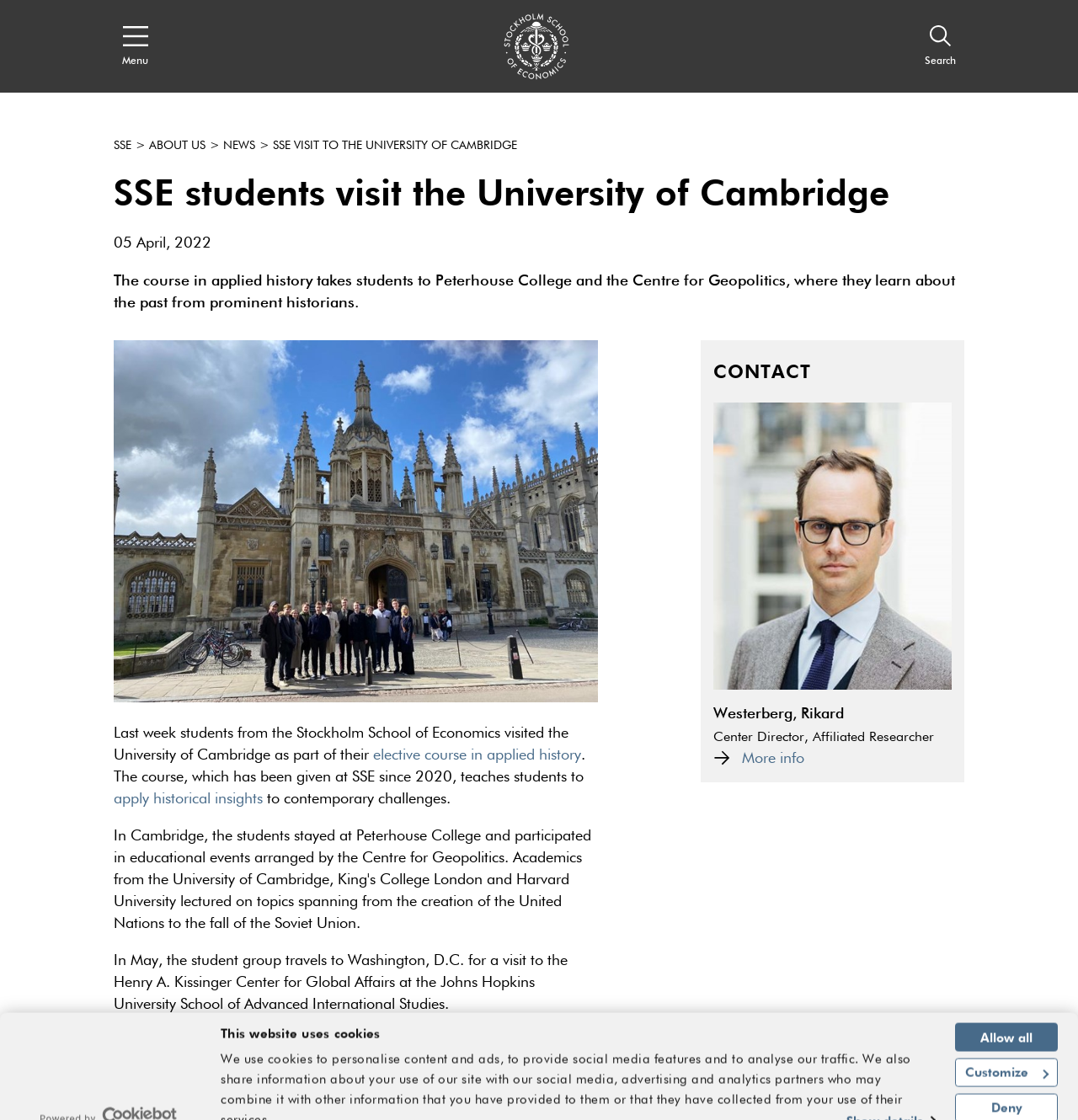What is the name of the university visited by SSE students?
Based on the visual, give a brief answer using one word or a short phrase.

University of Cambridge